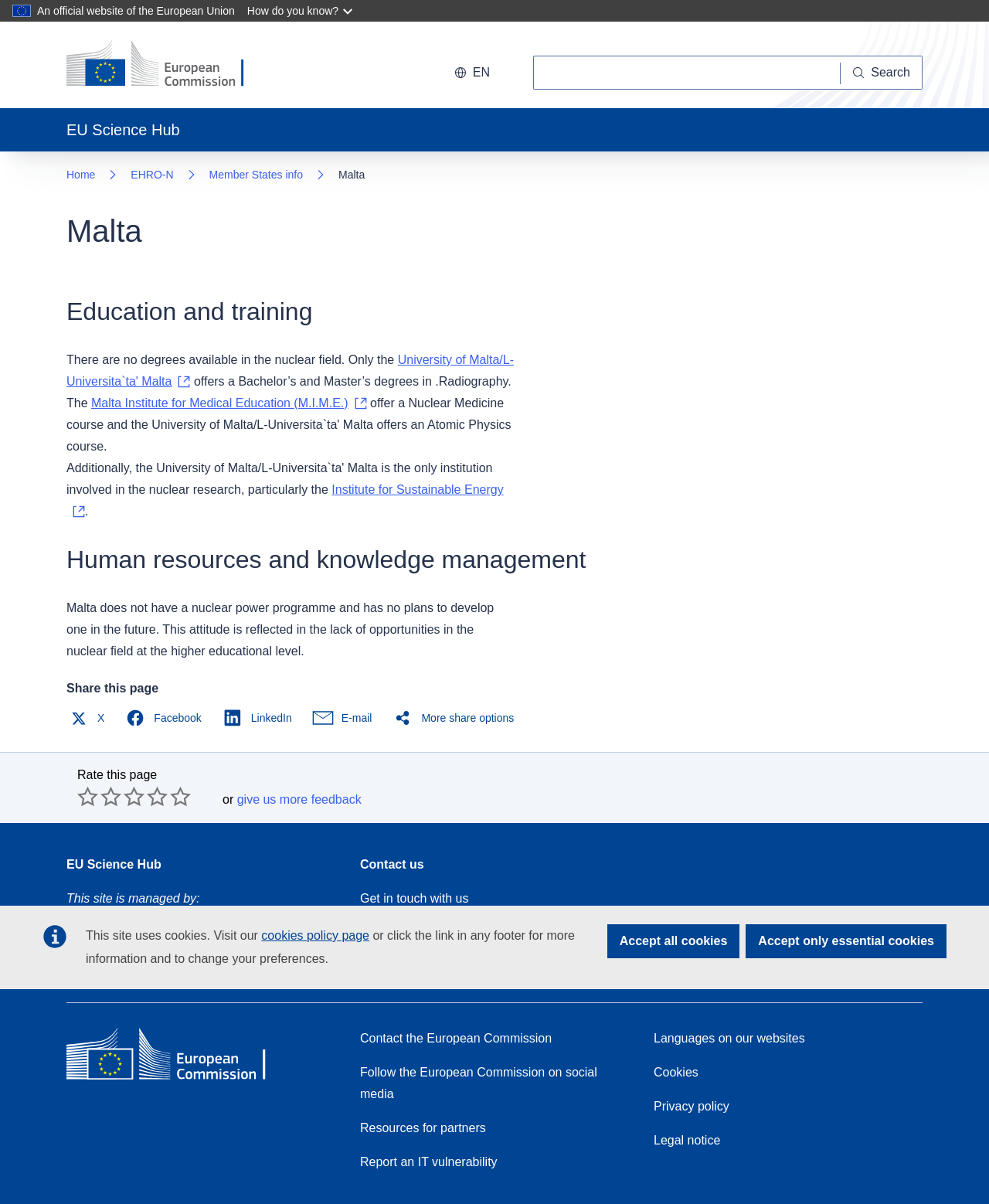Please locate the bounding box coordinates for the element that should be clicked to achieve the following instruction: "Go to Home page". Ensure the coordinates are given as four float numbers between 0 and 1, i.e., [left, top, right, bottom].

[0.067, 0.033, 0.269, 0.074]